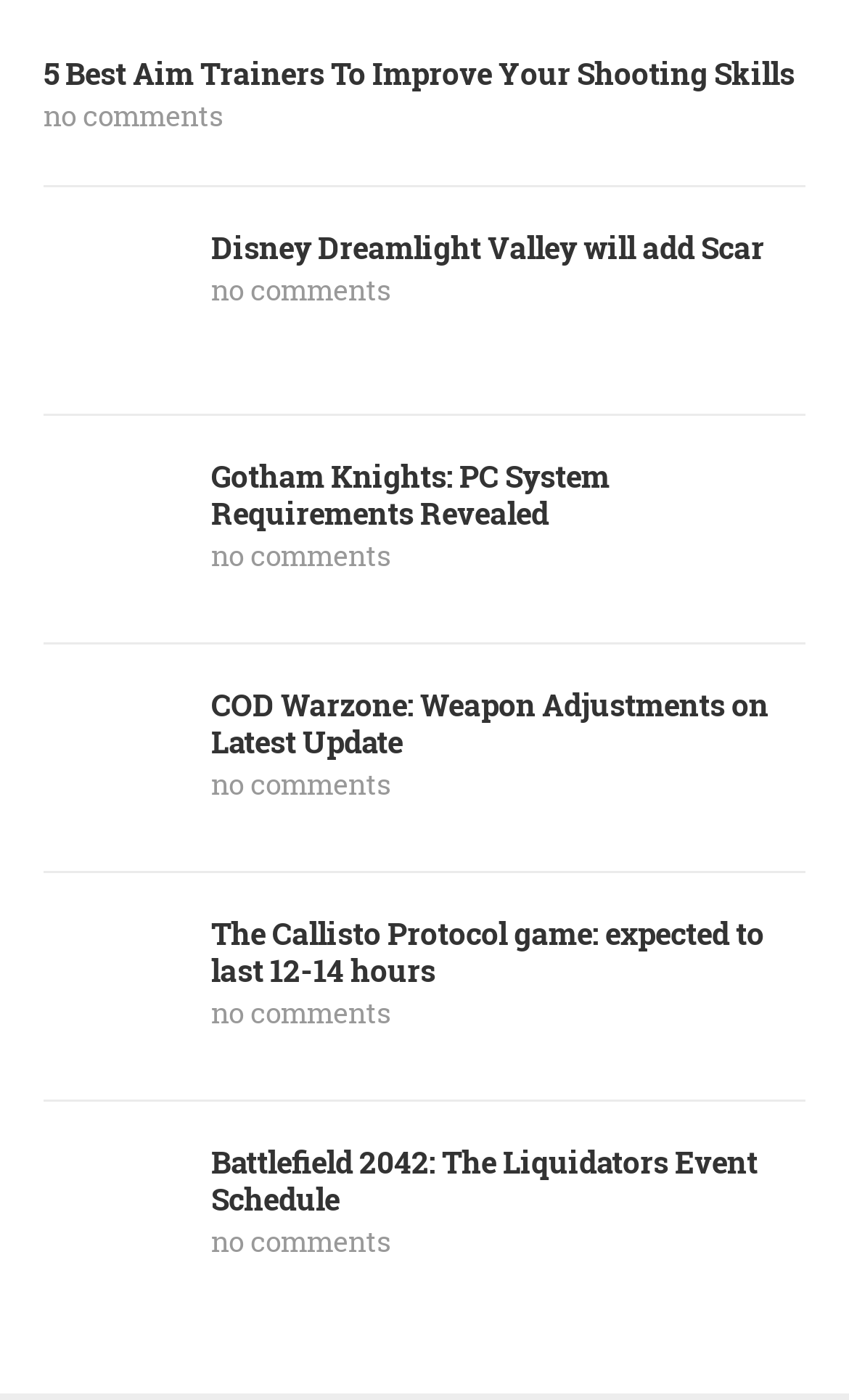Respond to the question below with a single word or phrase:
What is the topic of the first article?

Aim Trainers